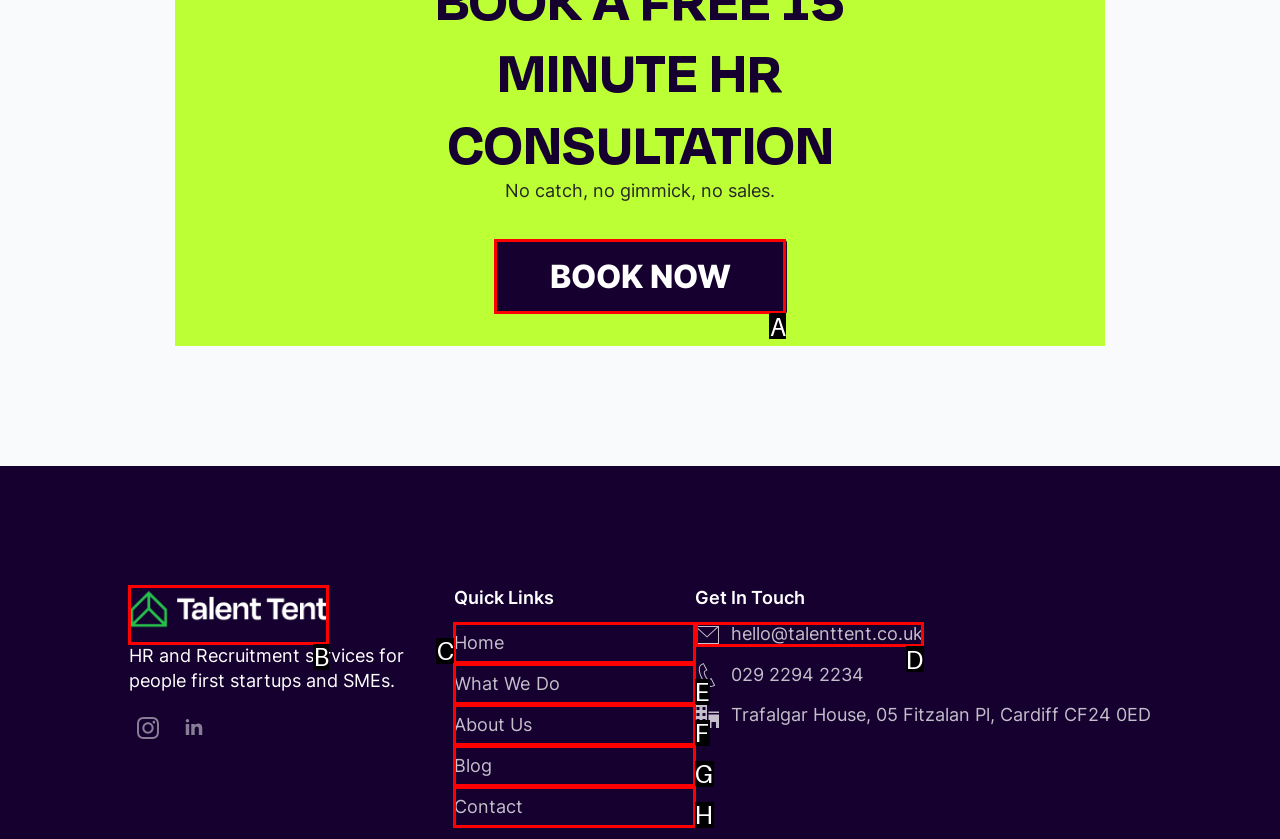Identify the letter of the option that should be selected to accomplish the following task: Click the BOOK NOW button. Provide the letter directly.

A